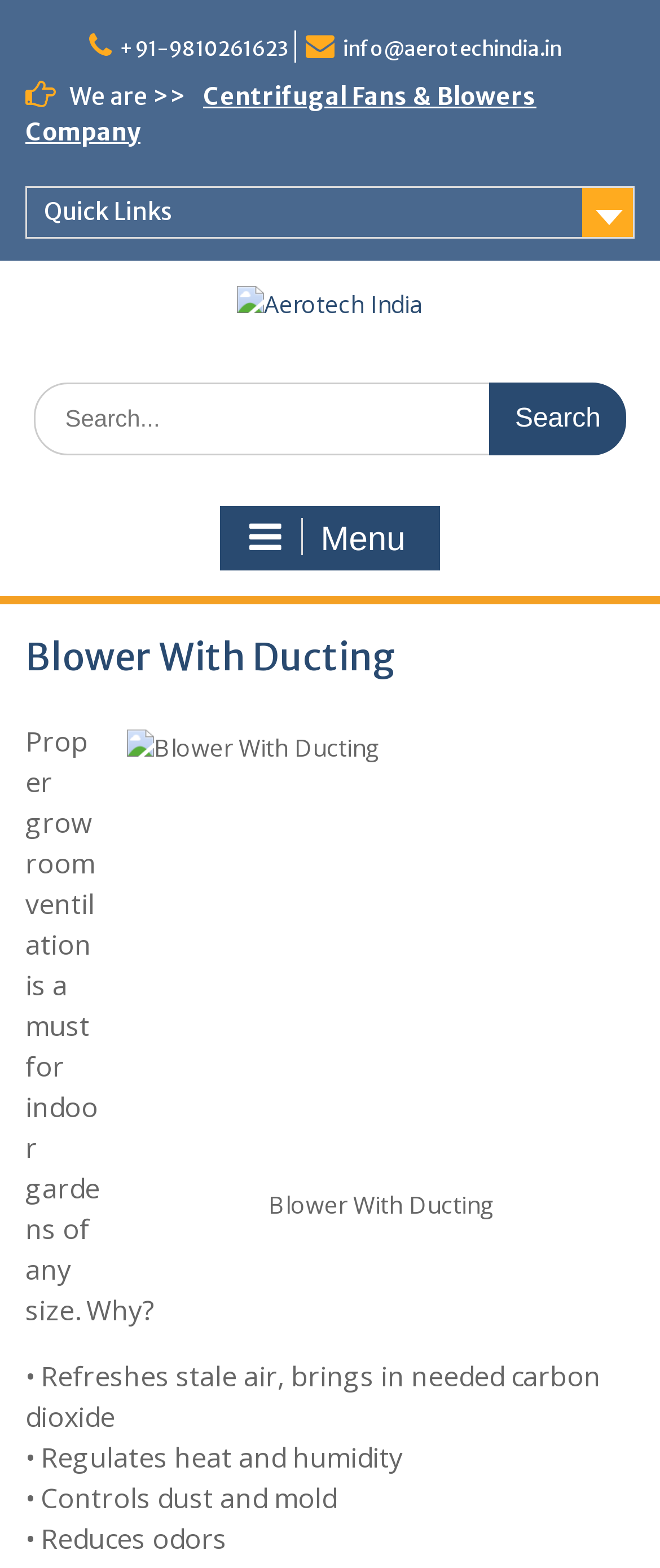Determine the bounding box coordinates for the clickable element to execute this instruction: "Visit the Aerotech India website". Provide the coordinates as four float numbers between 0 and 1, i.e., [left, top, right, bottom].

[0.085, 0.182, 0.915, 0.205]